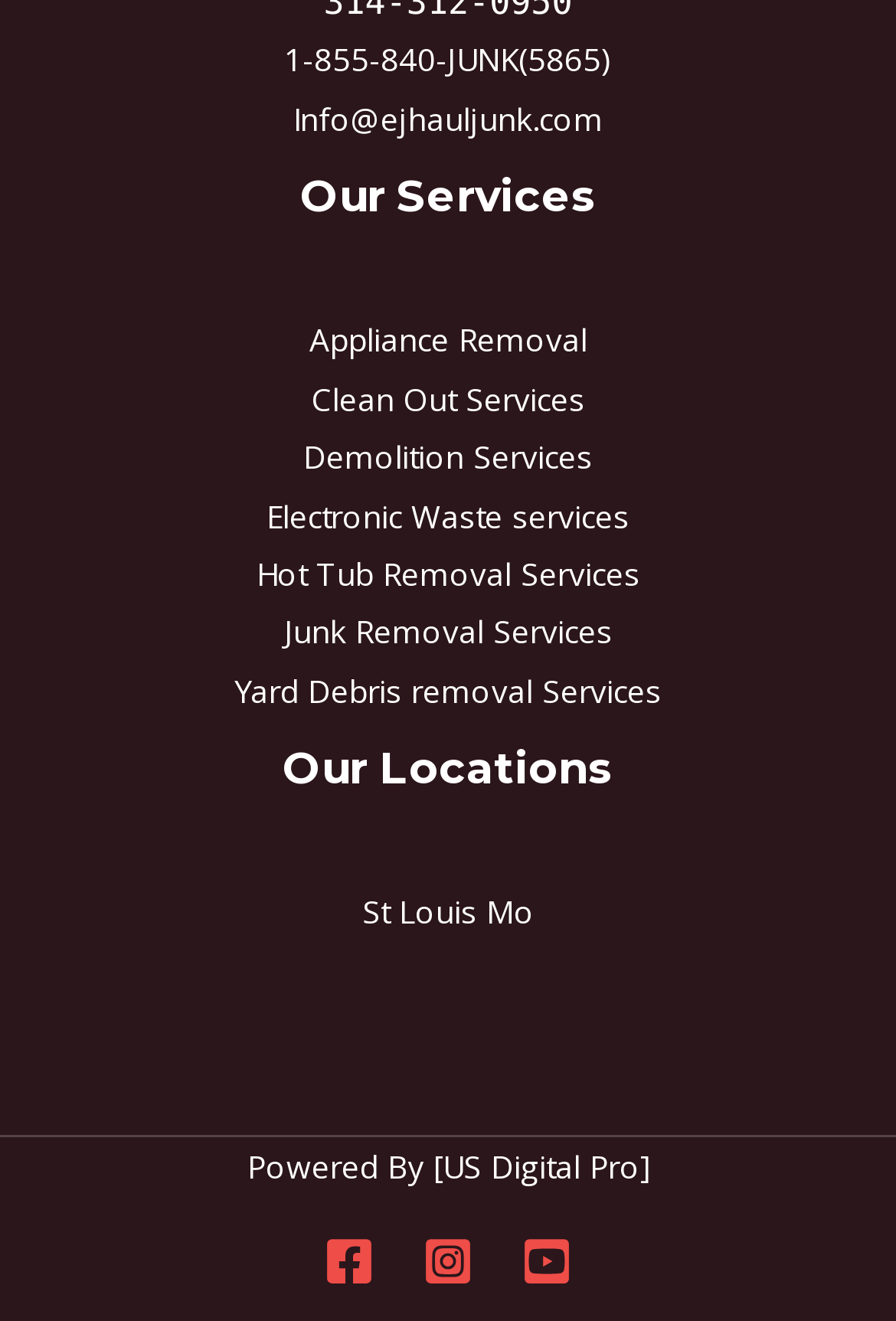Examine the image and give a thorough answer to the following question:
What services does the company offer?

I found the services by looking at the navigation menu, which has links to different services such as 'Appliance Removal', 'Clean Out Services', 'Demolition Services', and more.